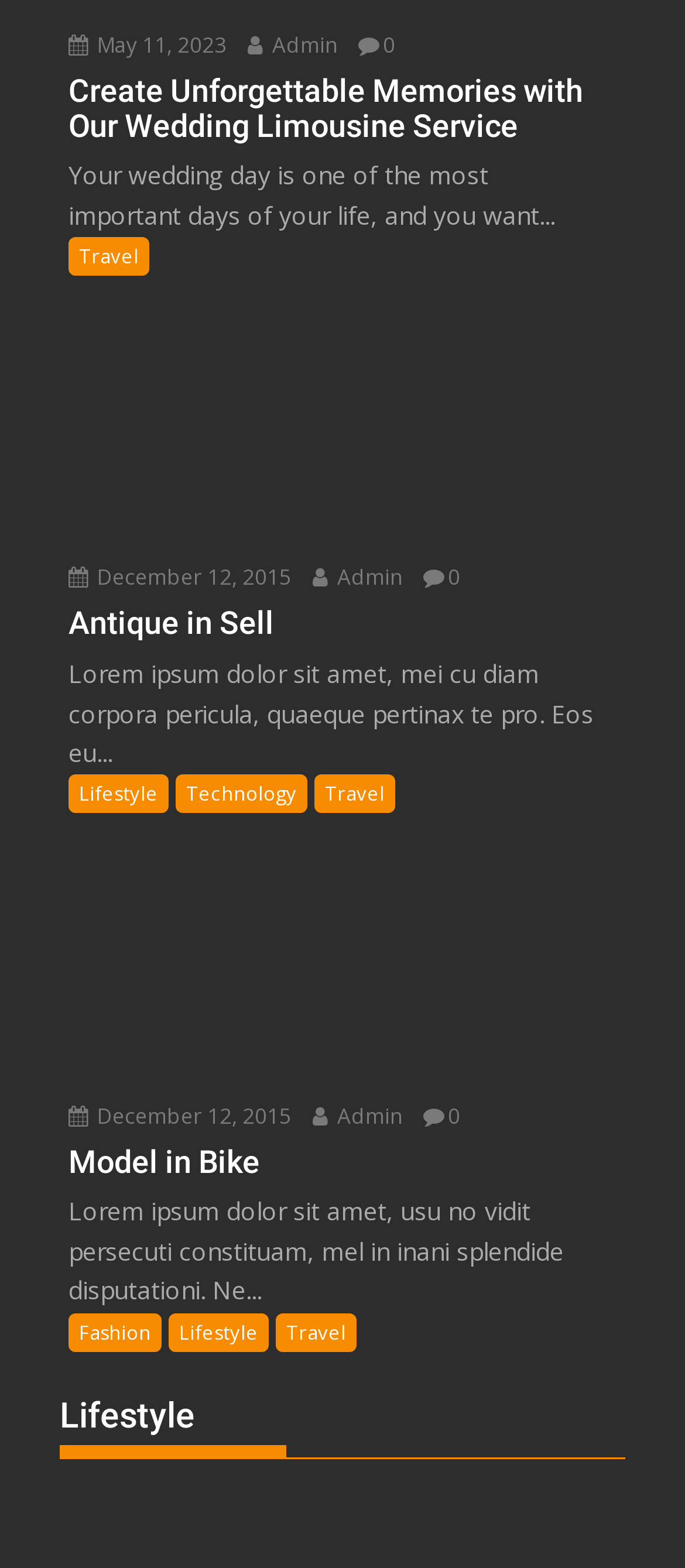Find the bounding box coordinates of the clickable area required to complete the following action: "Read 'Antique in Sell' article".

[0.1, 0.387, 0.875, 0.409]